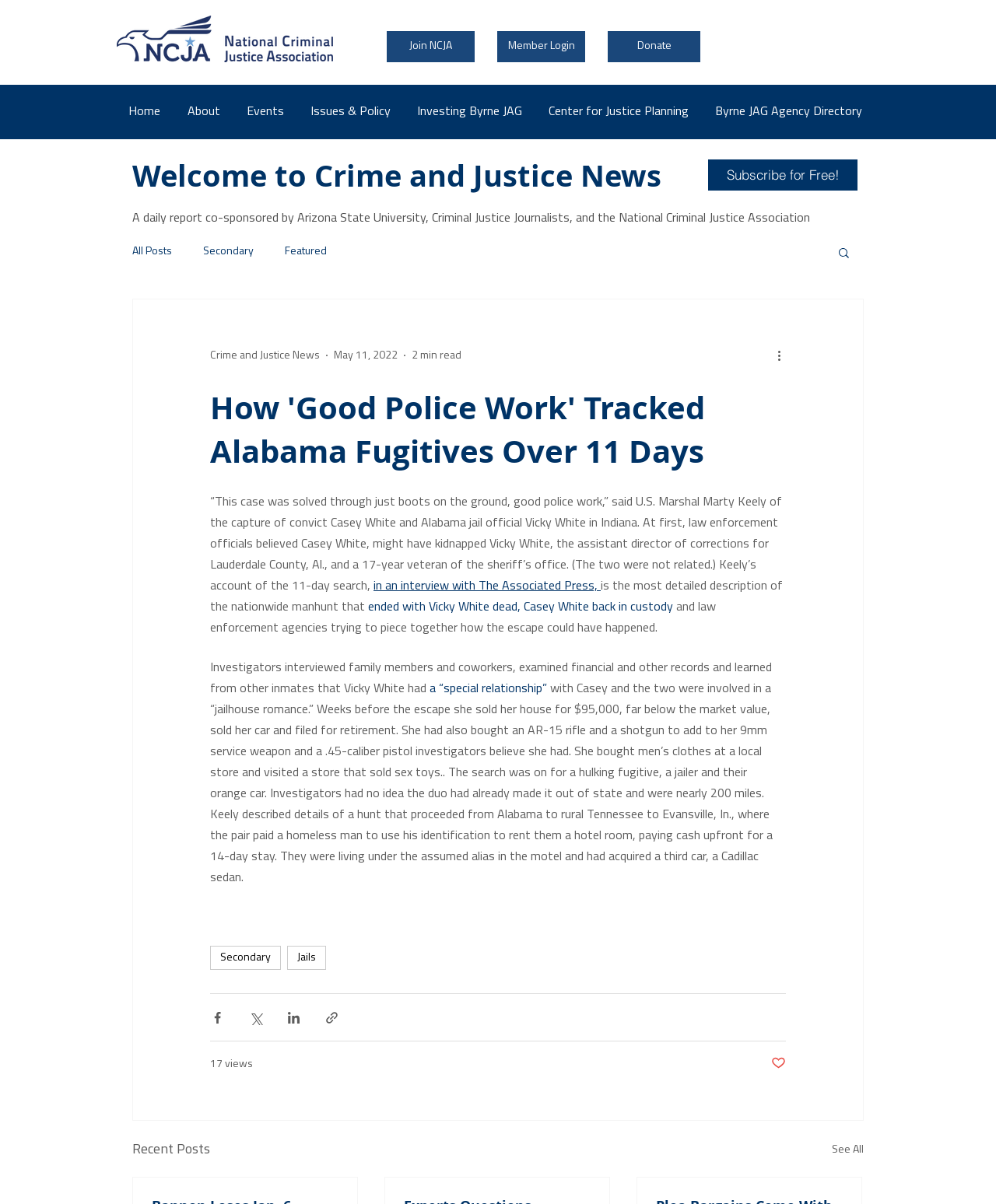Please mark the clickable region by giving the bounding box coordinates needed to complete this instruction: "View all recent posts".

[0.835, 0.946, 0.867, 0.965]